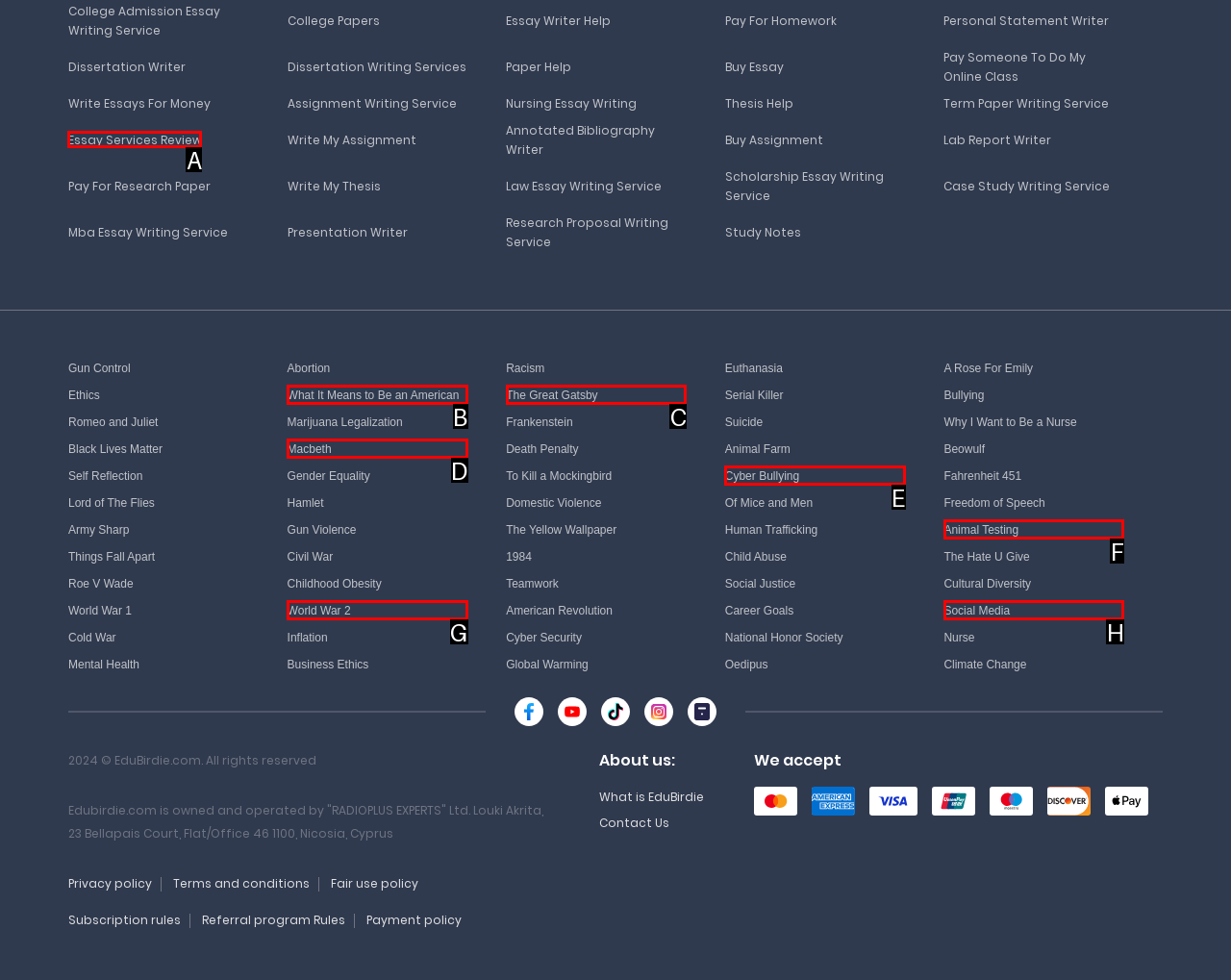Identify the appropriate choice to fulfill this task: Explore Essay Services Review
Respond with the letter corresponding to the correct option.

A